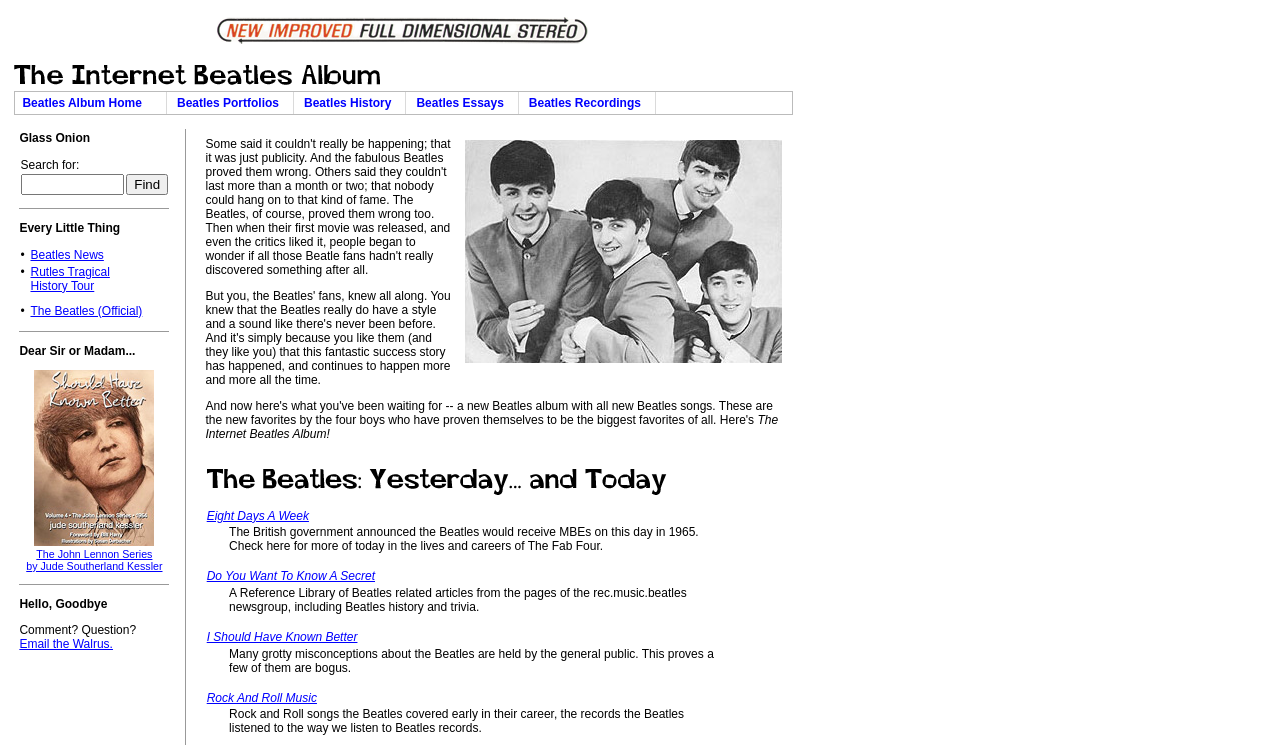Determine the bounding box coordinates of the clickable element to complete this instruction: "Click on Beatles Album Home". Provide the coordinates in the format of four float numbers between 0 and 1, [left, top, right, bottom].

[0.012, 0.124, 0.13, 0.153]